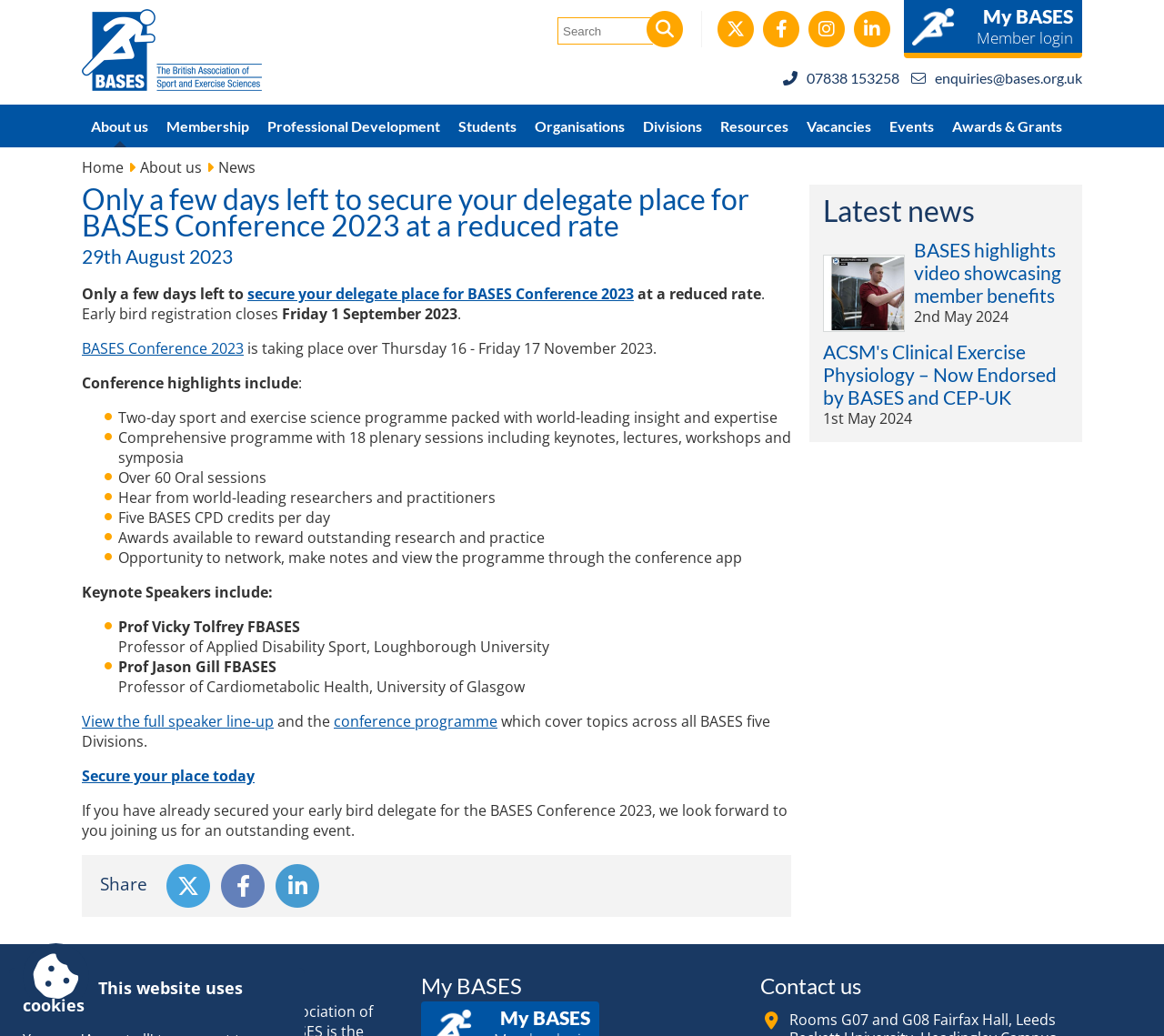Identify the bounding box coordinates of the clickable region required to complete the instruction: "View the full speaker line-up". The coordinates should be given as four float numbers within the range of 0 and 1, i.e., [left, top, right, bottom].

[0.07, 0.687, 0.235, 0.706]